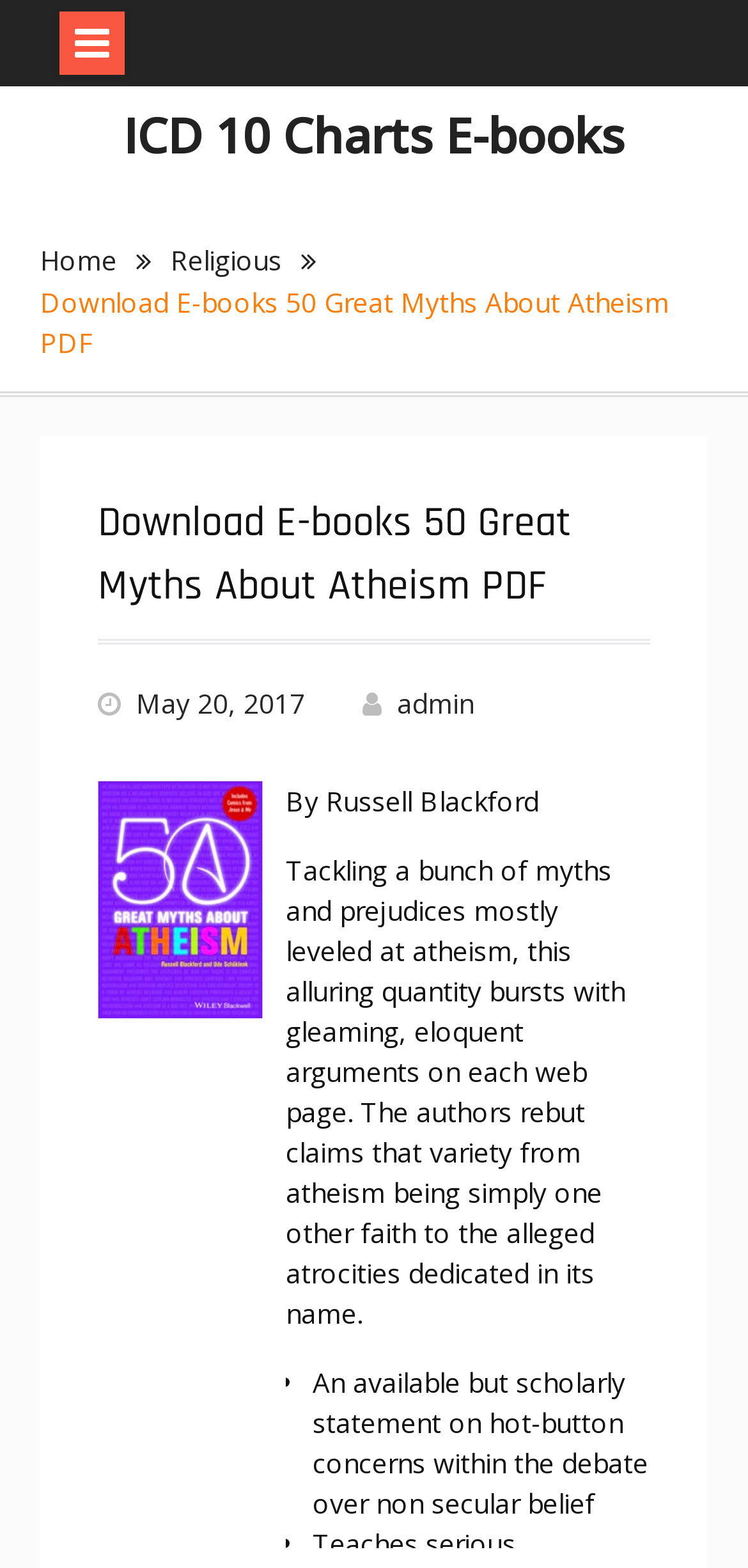What is the name of the e-book?
Use the image to give a comprehensive and detailed response to the question.

I found the answer by looking at the title of the webpage, which is 'Download E-books 50 Great Myths About Atheism PDF - ICD 10 Charts E-books'. The title clearly indicates that the e-book being referred to is '50 Great Myths About Atheism PDF'.